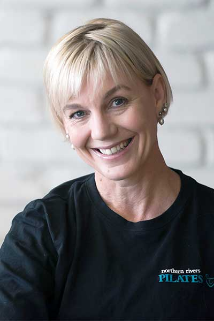Detail every significant feature and component of the image.

The image features a smiling woman with short blonde hair, wearing a black t-shirt emblazoned with "northern rivers PILATES." She appears friendly and welcoming, showcasing a bright smile that reflects her enthusiasm and passion for Pilates. The background consists of light-colored, textured walls, which enhance the warm atmosphere of the studio environment. This image likely represents a member of the Northern Rivers Pilates community, which emphasizes quality movement and personal guidance as part of its offerings.